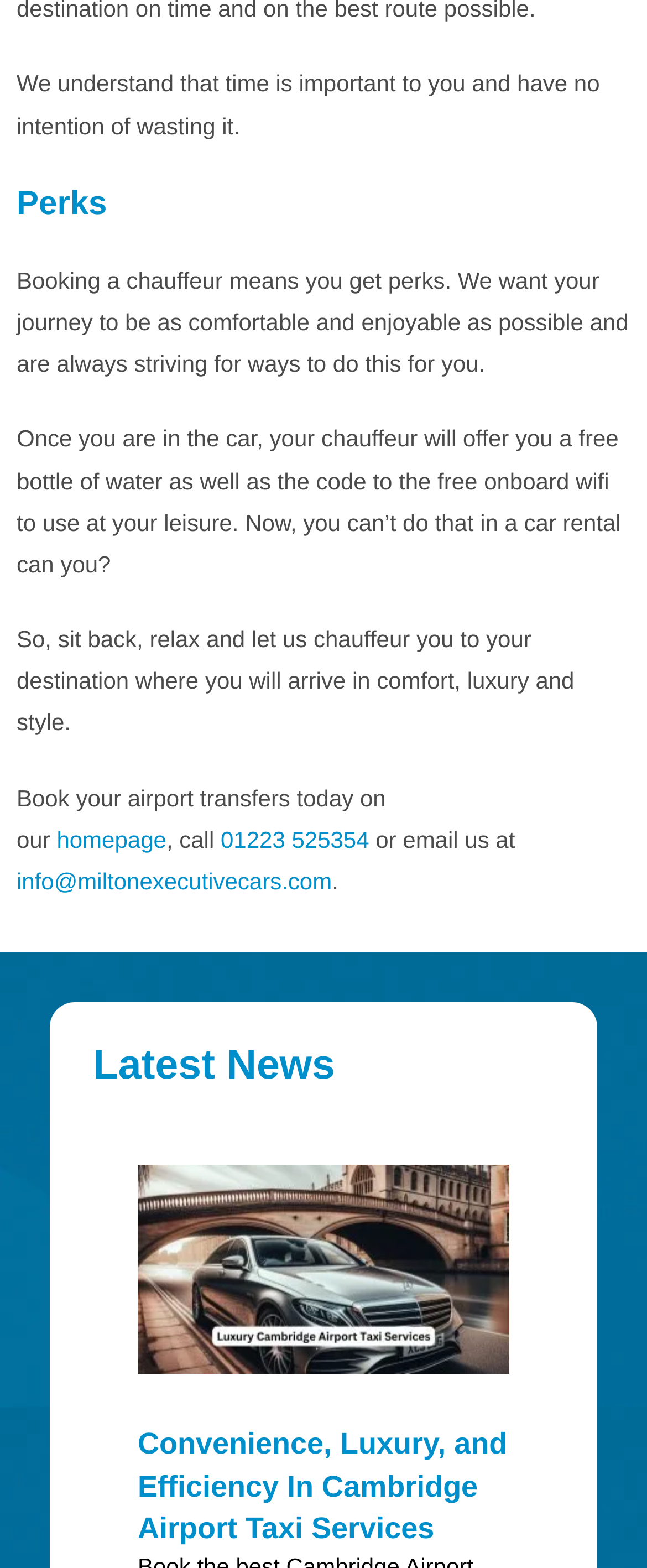Please provide the bounding box coordinates for the UI element as described: "01223 525354". The coordinates must be four floats between 0 and 1, represented as [left, top, right, bottom].

[0.341, 0.527, 0.571, 0.544]